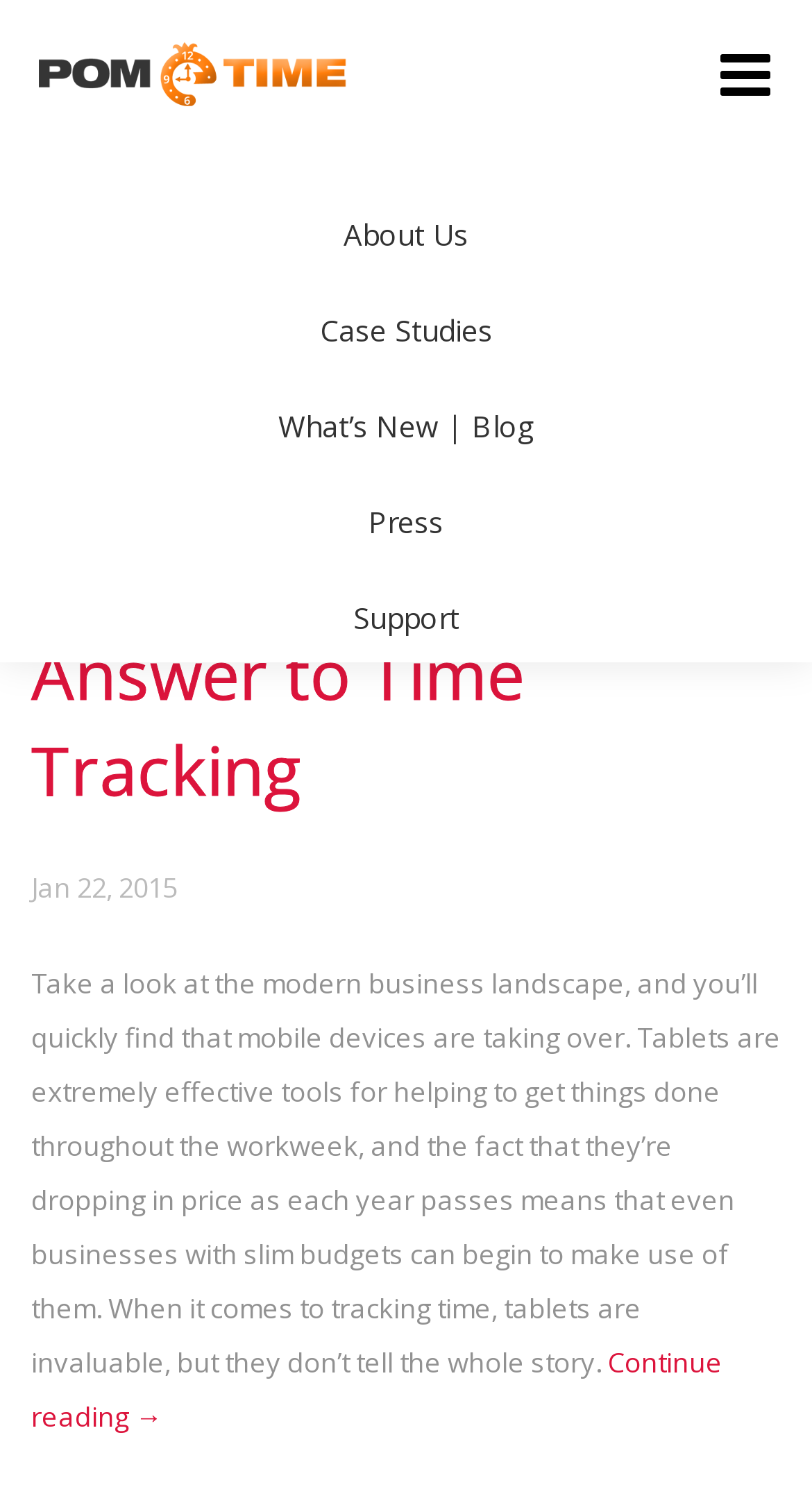Please reply with a single word or brief phrase to the question: 
What is the purpose of the 'Free Trial' link?

To start a free trial